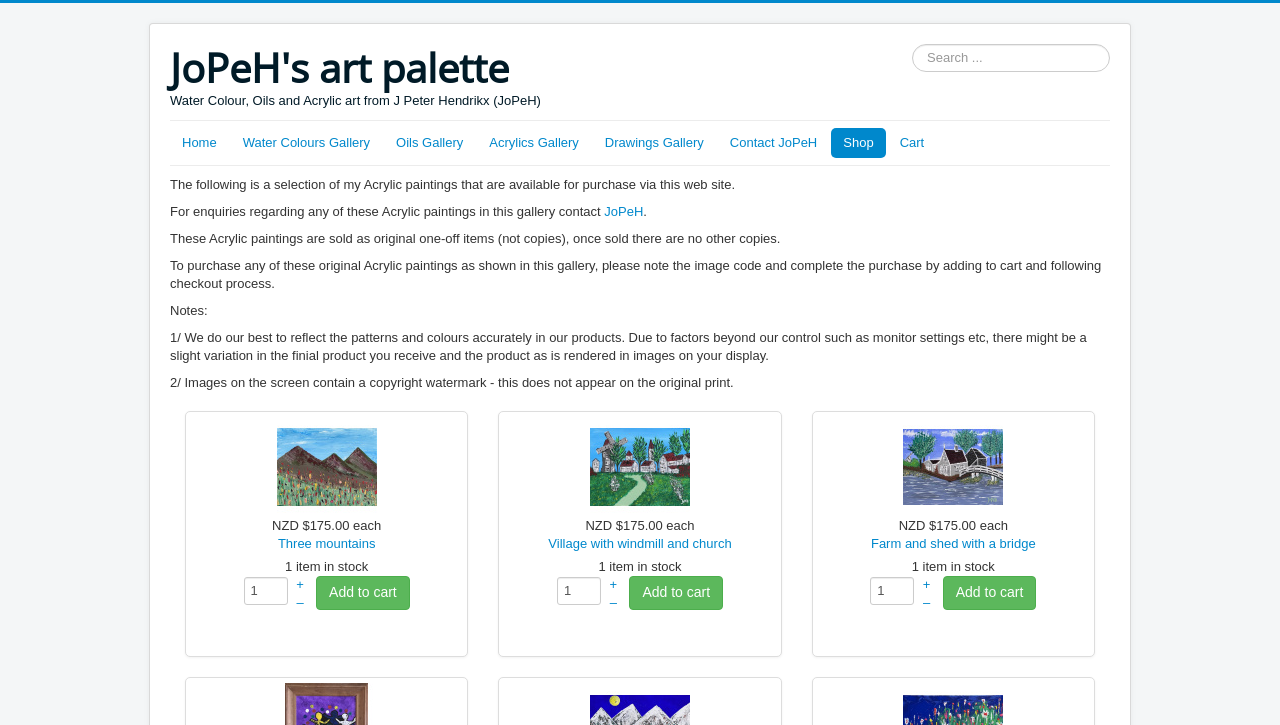Based on the image, provide a detailed and complete answer to the question: 
What is the name of the artist?

The name of the artist can be found in the link 'JoPeH' which is located at the bottom of the page, and also in the link 'JoPeH's art palette' at the top of the page.